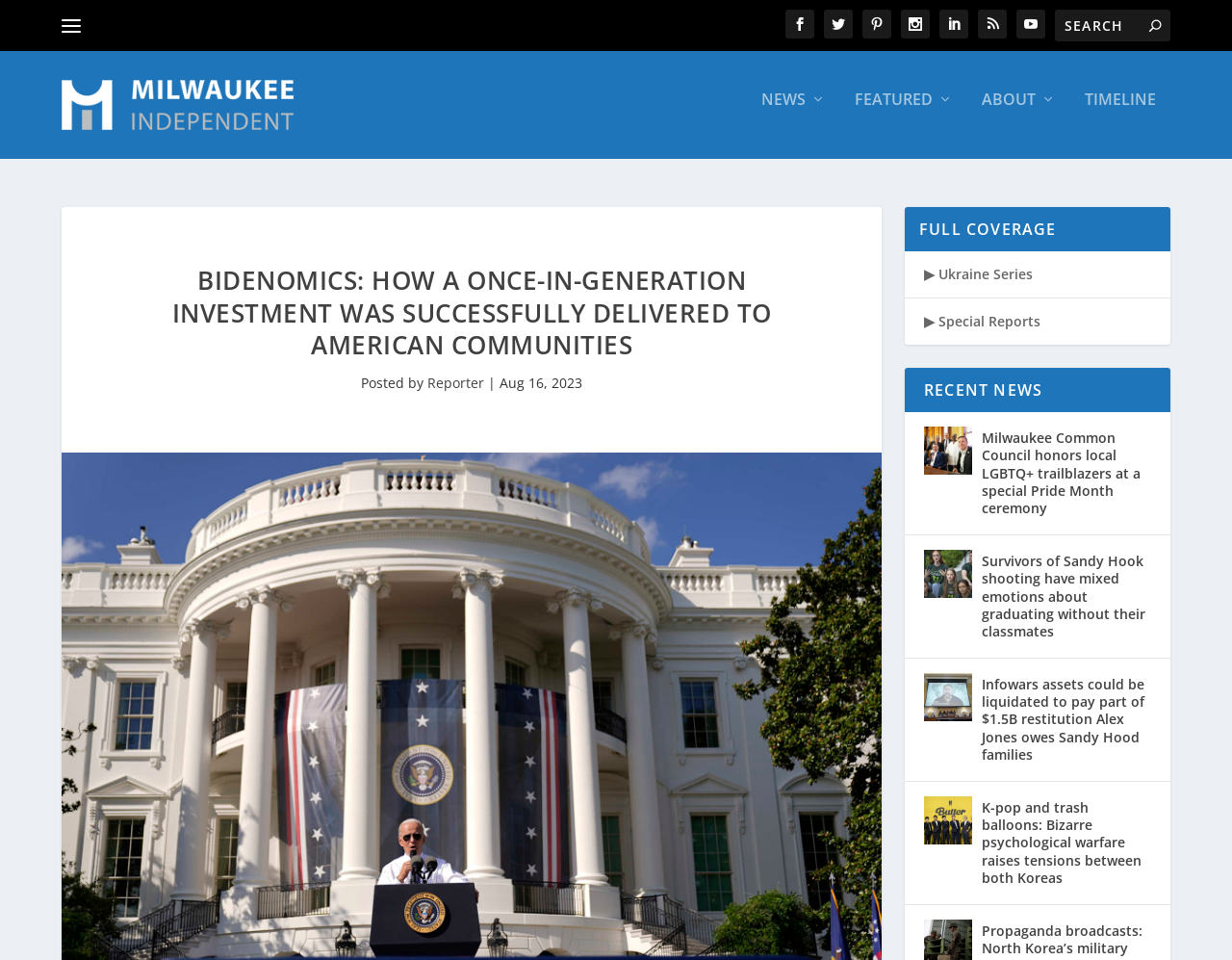What is the author of the article 'Bidenomics: How a once-in-generation investment was successfully delivered to American communities'?
Offer a detailed and exhaustive answer to the question.

I determined the answer by looking at the link element with the text 'Reporter' below the article title, which is likely to be the author of the article.